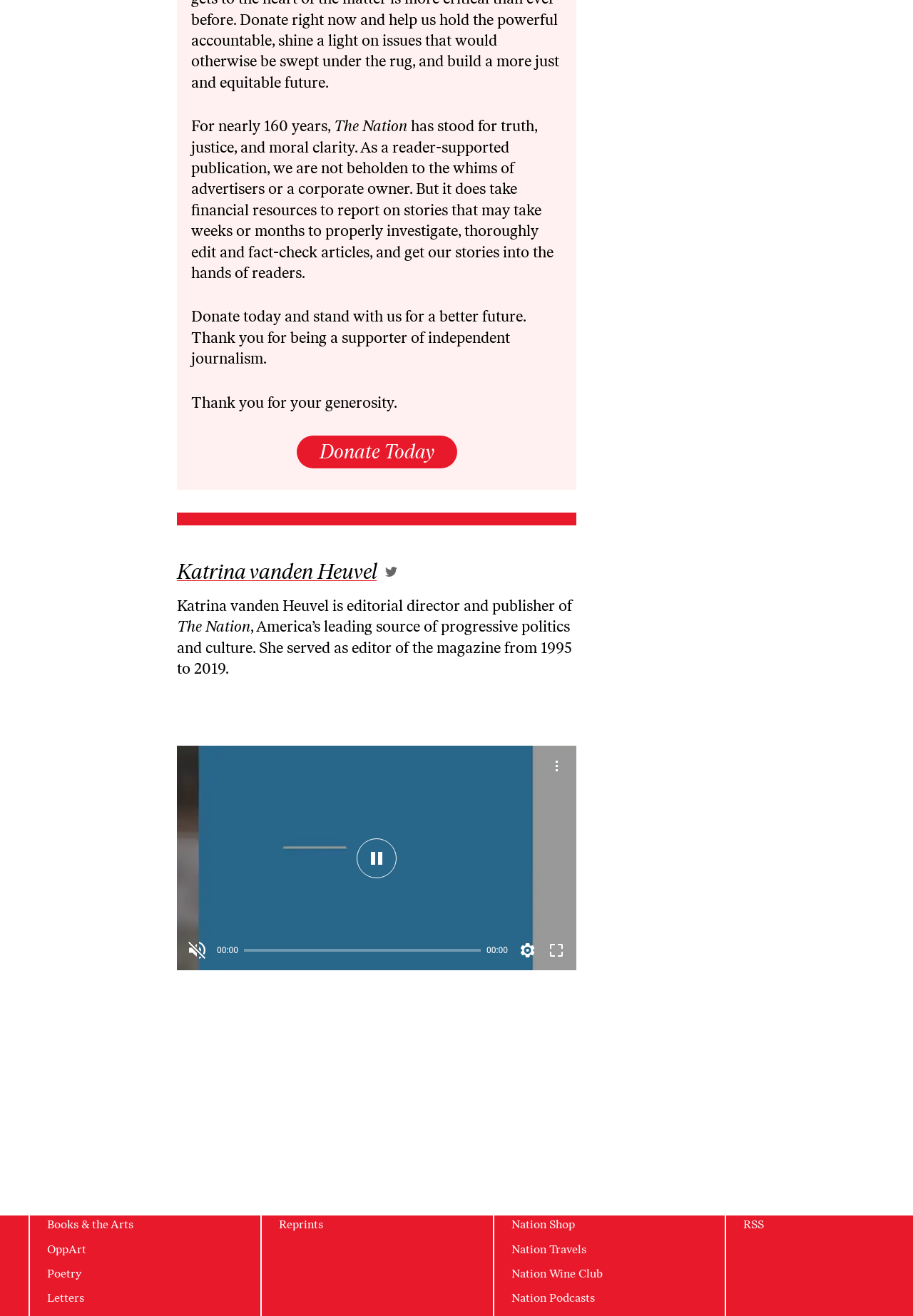Please specify the bounding box coordinates of the clickable region to carry out the following instruction: "Donate today". The coordinates should be four float numbers between 0 and 1, in the format [left, top, right, bottom].

[0.325, 0.338, 0.5, 0.351]